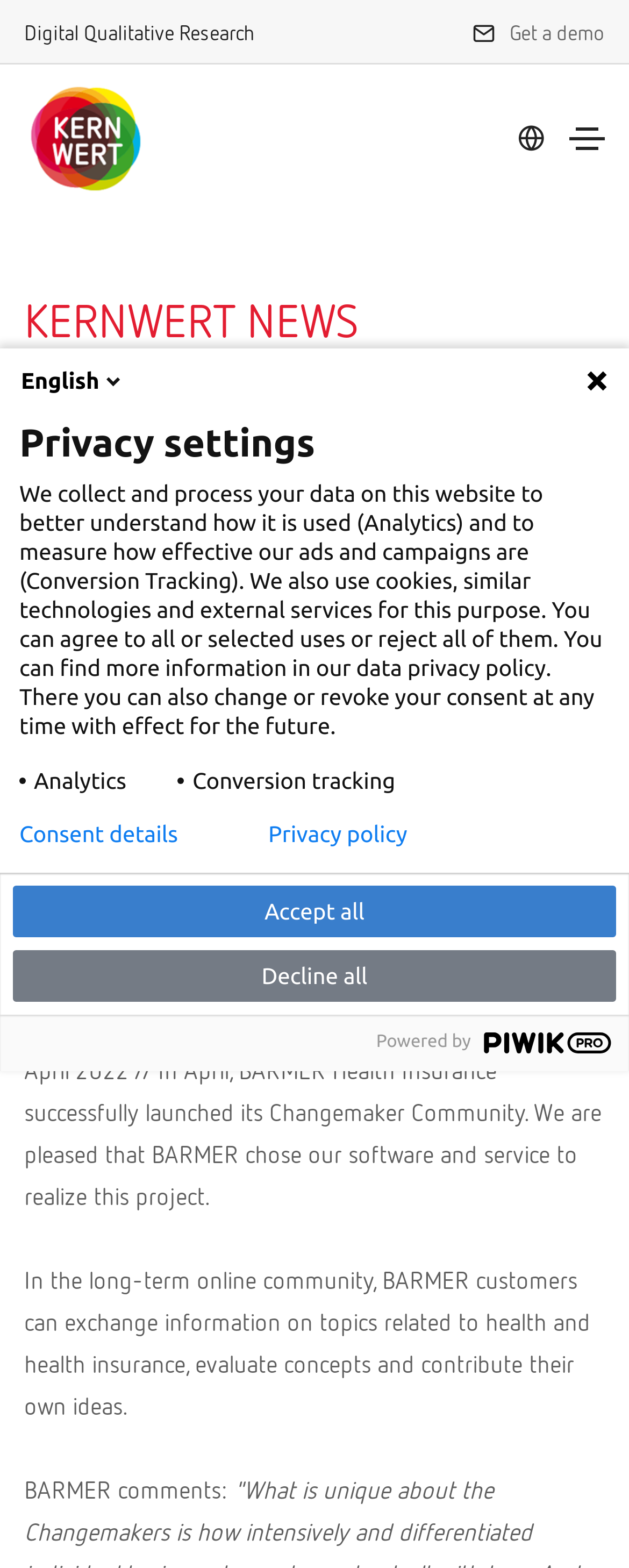Please find the bounding box coordinates for the clickable element needed to perform this instruction: "View Barmer Research Community".

[0.038, 0.347, 0.962, 0.532]